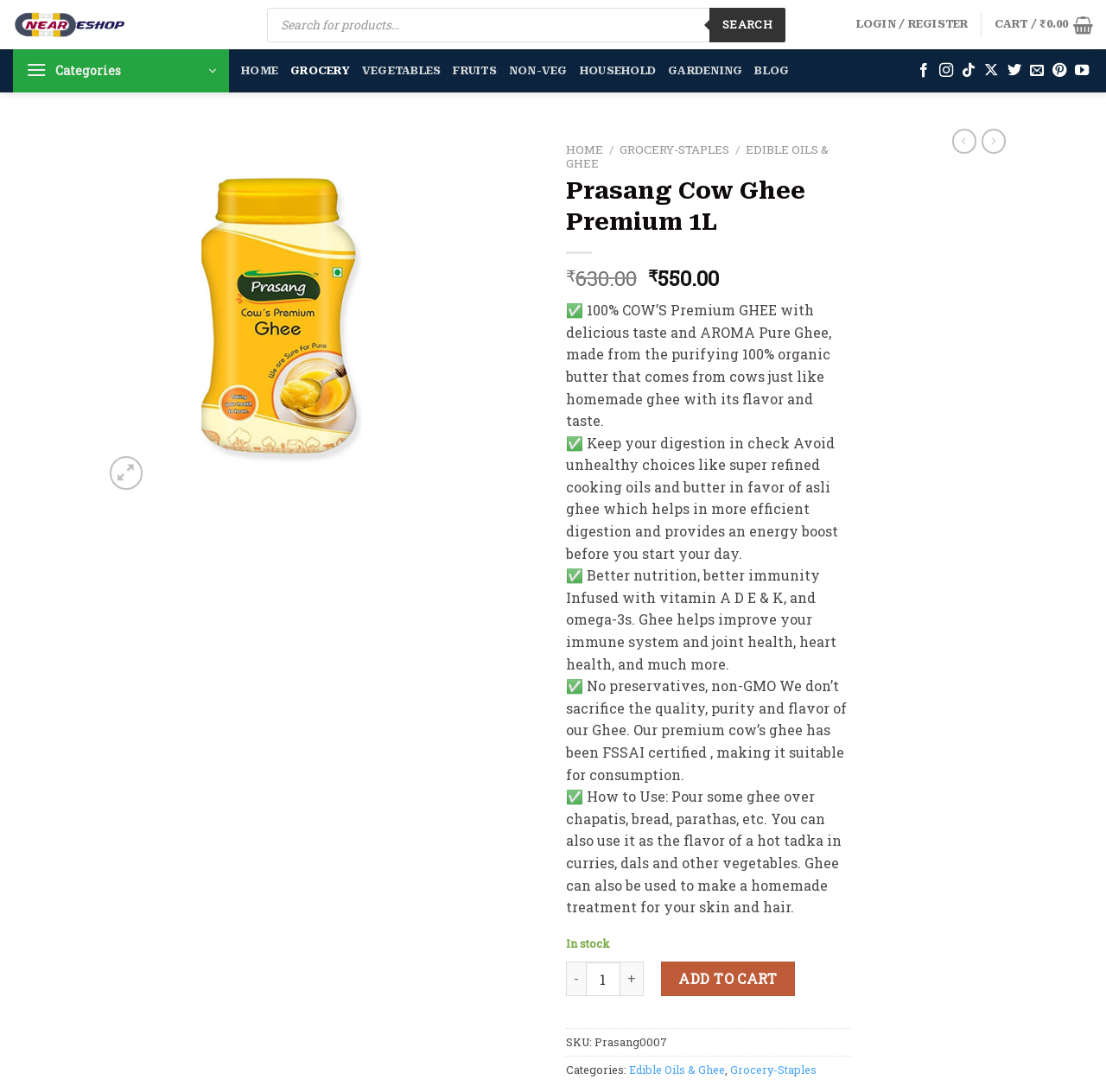Please find the bounding box for the UI element described by: "Gardening".

[0.604, 0.051, 0.671, 0.079]